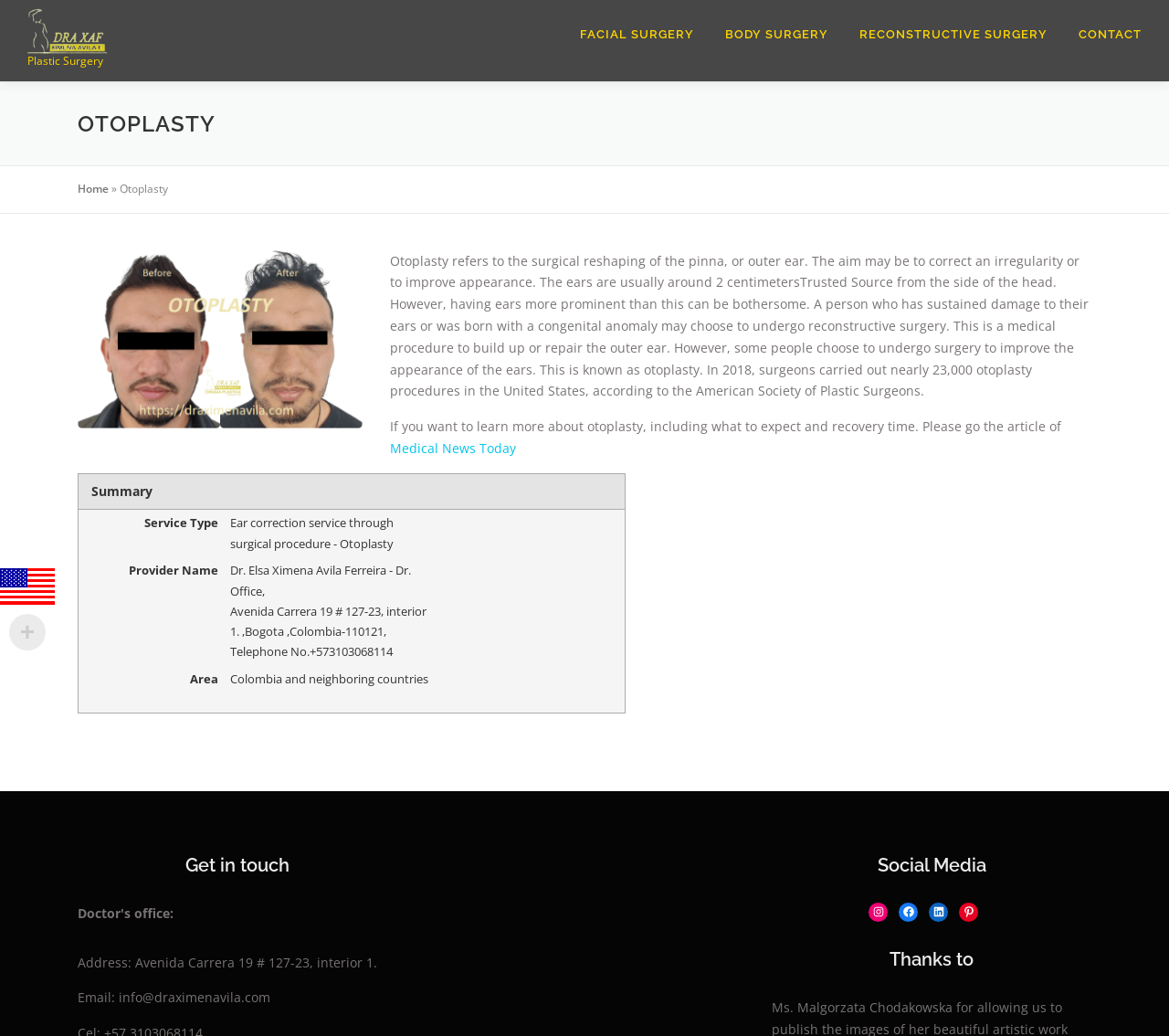Find the bounding box coordinates for the element that must be clicked to complete the instruction: "Visit the 'CONTACT' page". The coordinates should be four float numbers between 0 and 1, indicated as [left, top, right, bottom].

[0.909, 0.0, 0.977, 0.066]